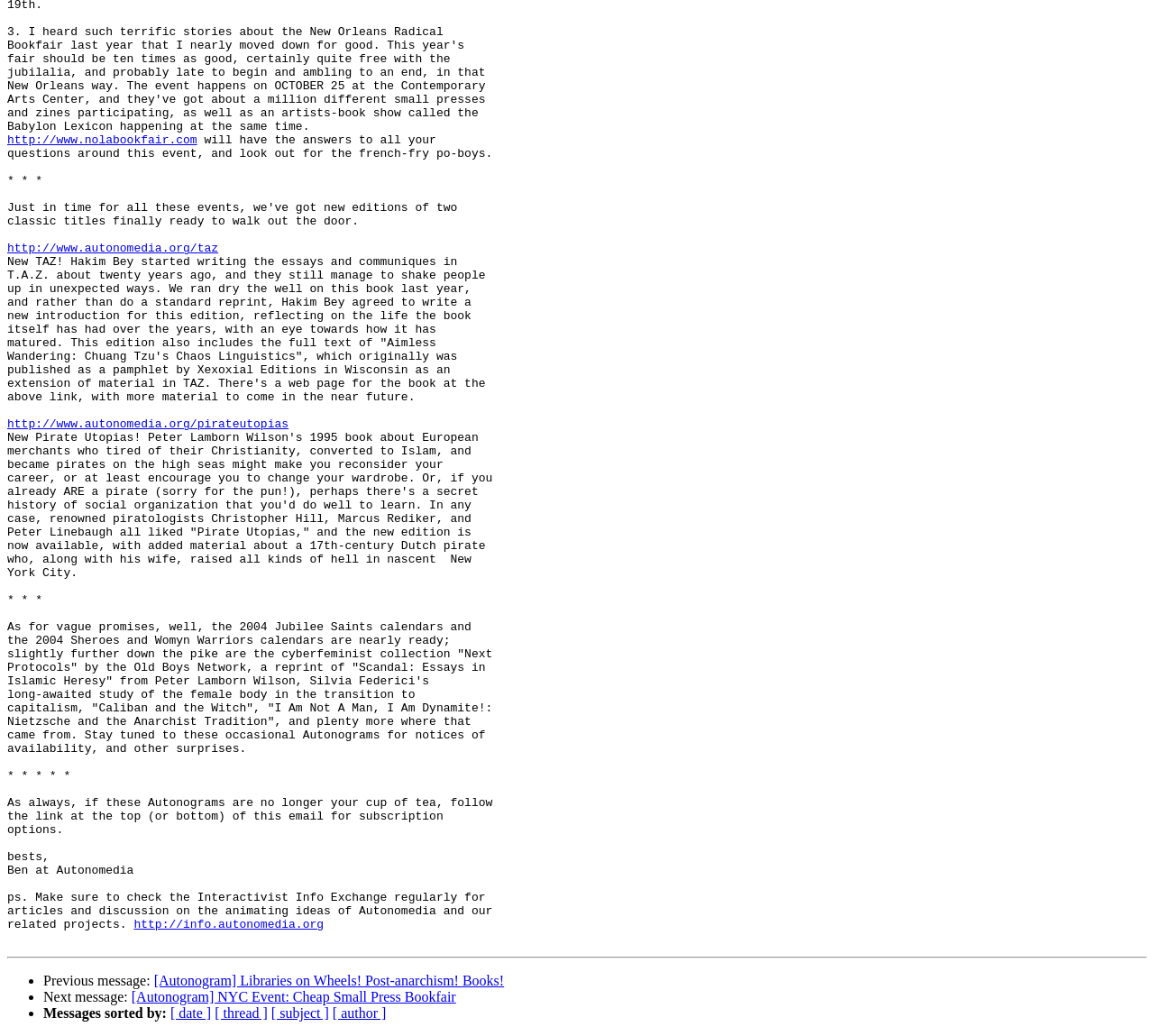Please predict the bounding box coordinates (top-left x, top-left y, bottom-right x, bottom-right y) for the UI element in the screenshot that fits the description: http://www.nolabookfair.com

[0.006, 0.129, 0.171, 0.142]